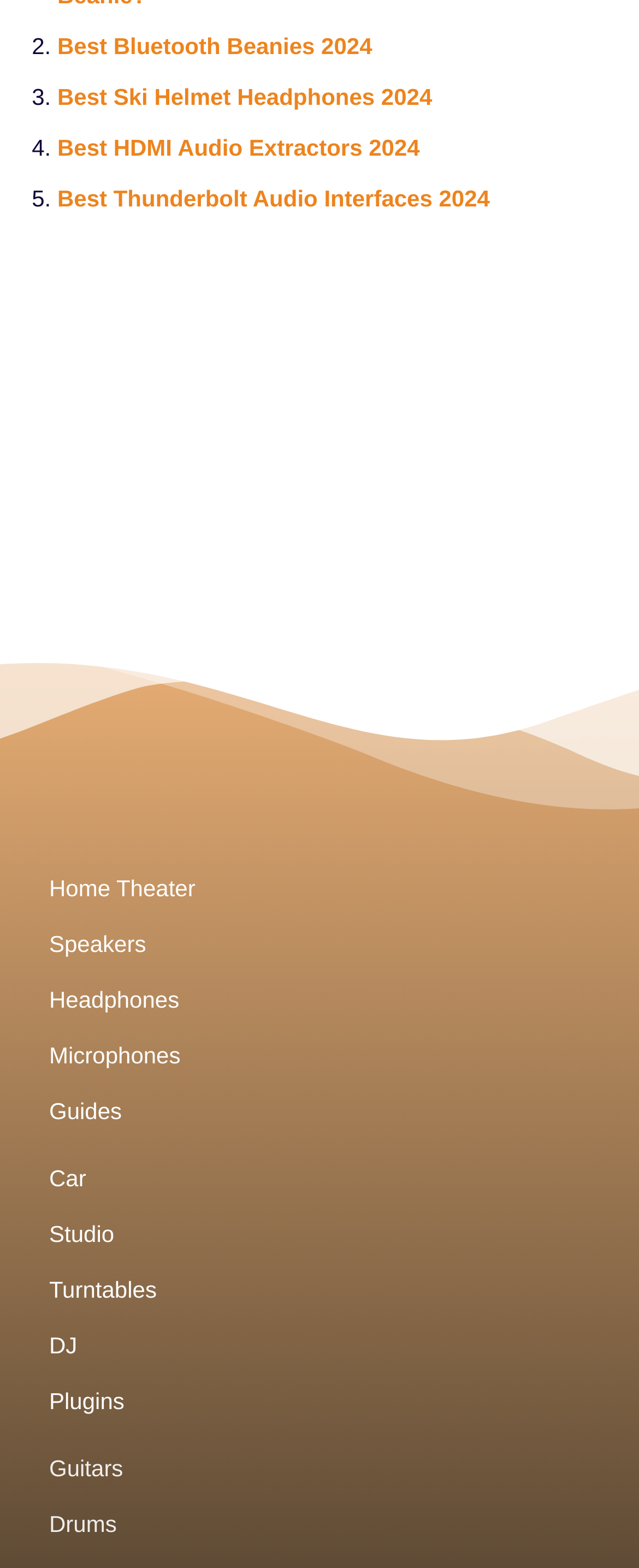Kindly determine the bounding box coordinates for the clickable area to achieve the given instruction: "Check out Guides".

[0.077, 0.698, 0.923, 0.72]